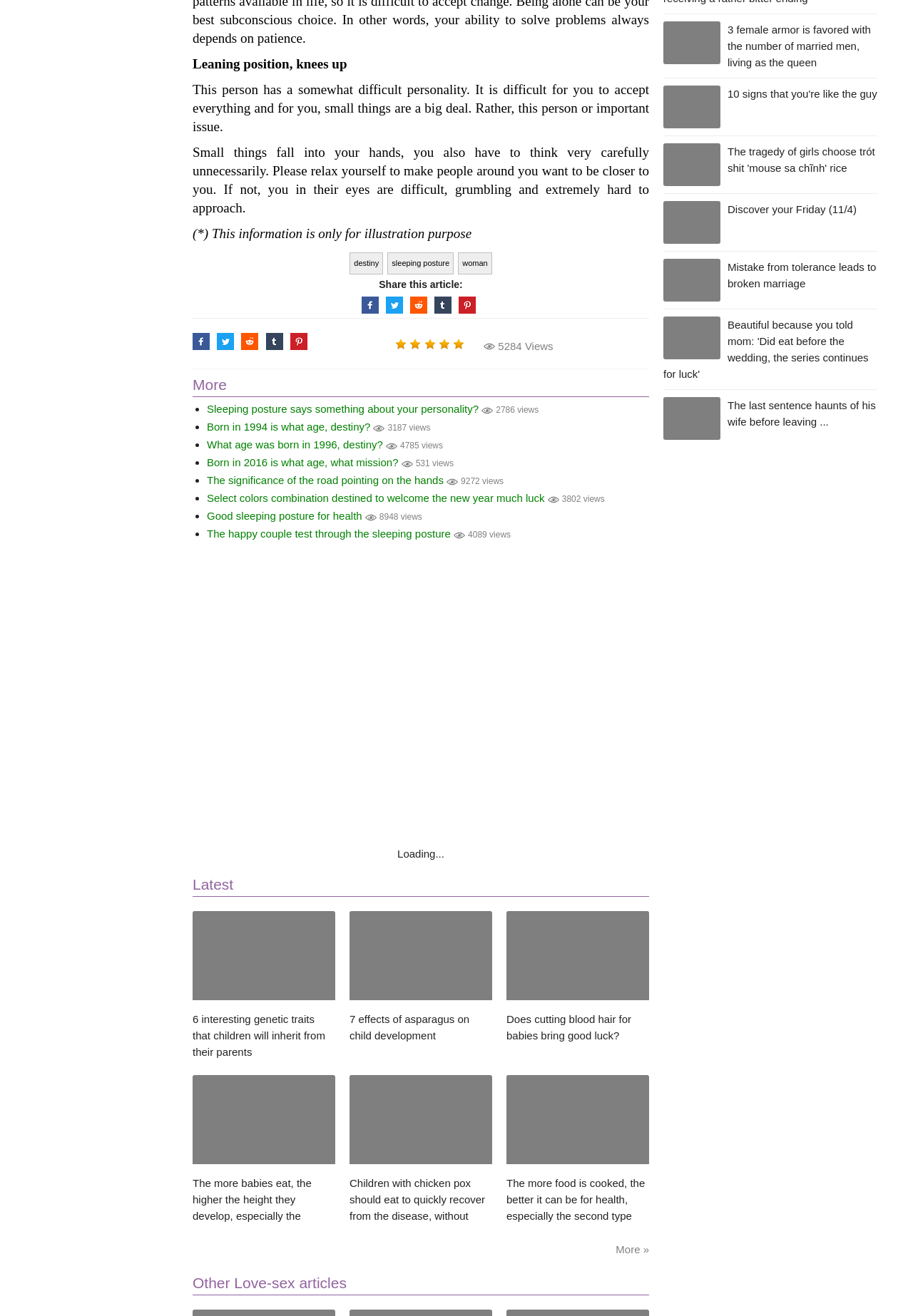Given the description "Website feedback", provide the bounding box coordinates of the corresponding UI element.

None